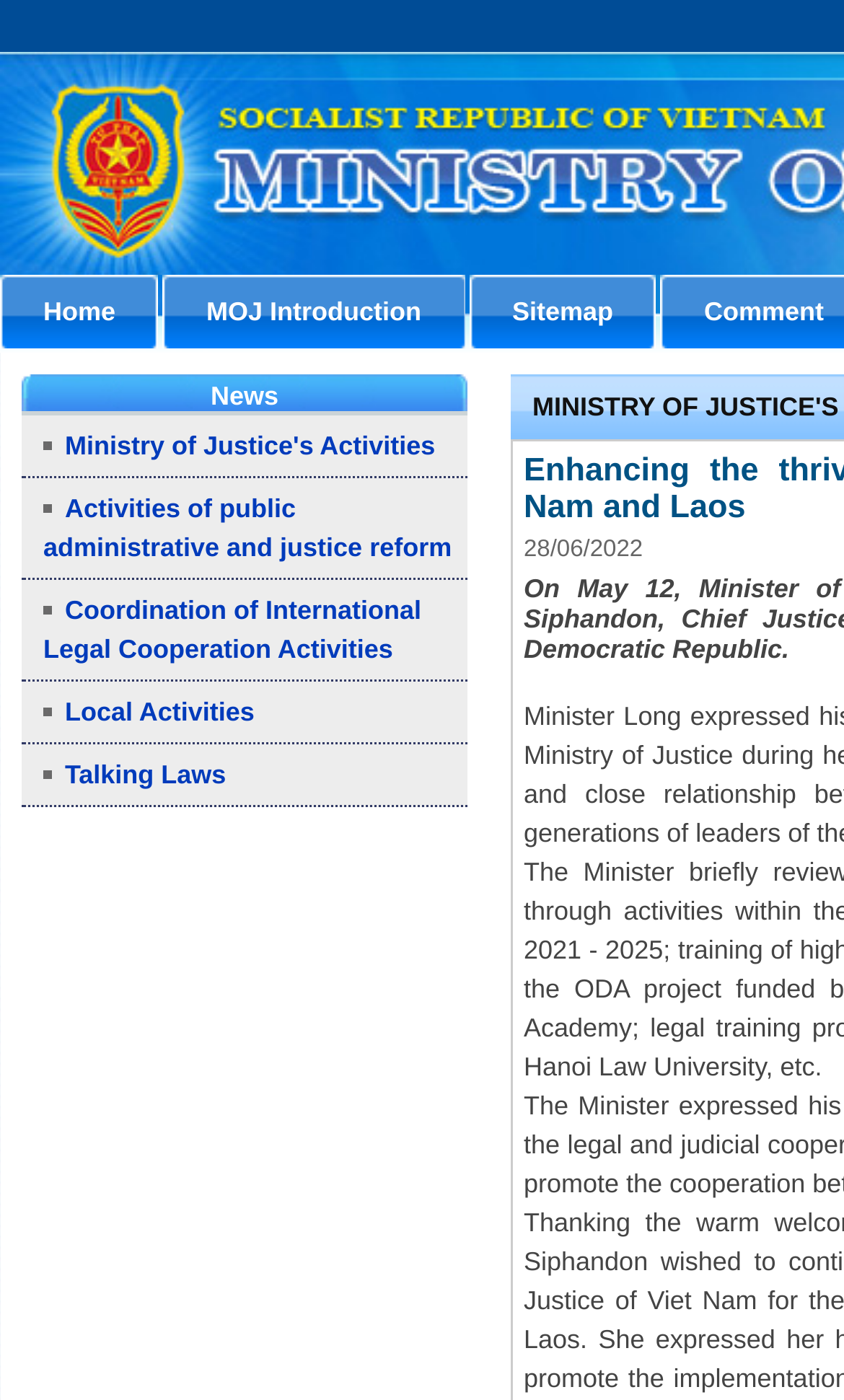Please specify the bounding box coordinates of the clickable region necessary for completing the following instruction: "browse news". The coordinates must consist of four float numbers between 0 and 1, i.e., [left, top, right, bottom].

[0.25, 0.272, 0.33, 0.294]